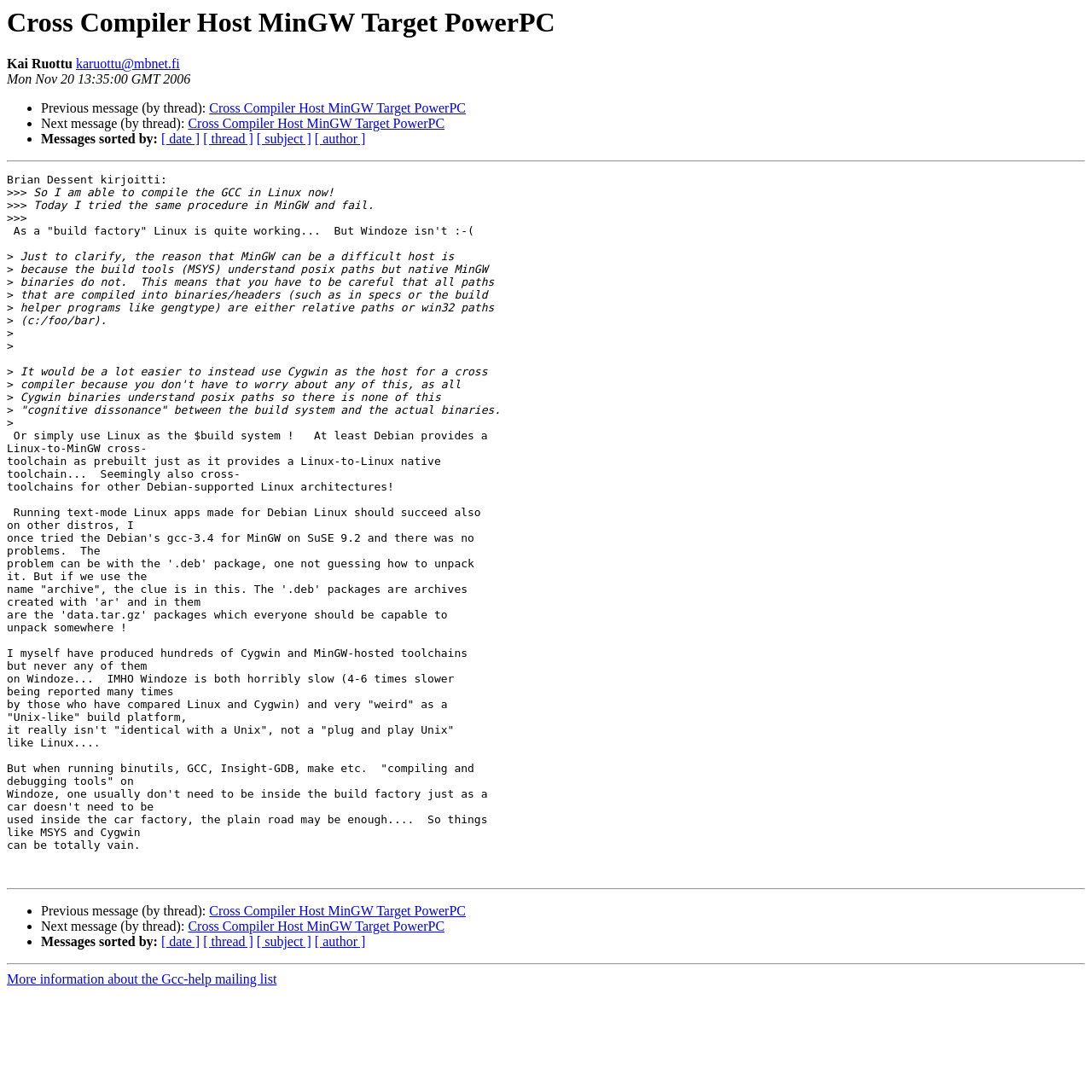What is the primary heading on this webpage?

Cross Compiler Host MinGW Target PowerPC